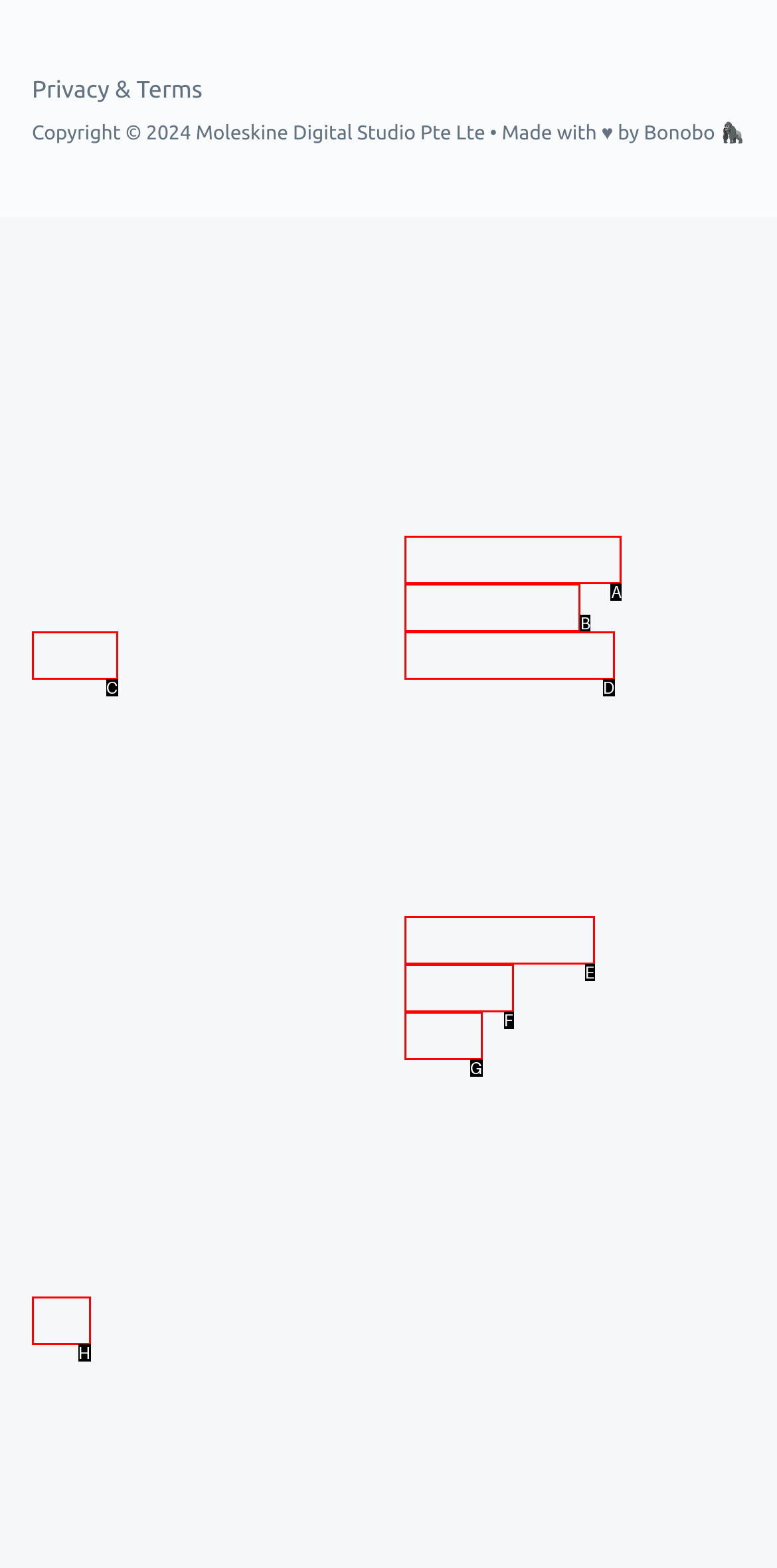Identify the letter that best matches this UI element description: Vote for Features
Answer with the letter from the given options.

E